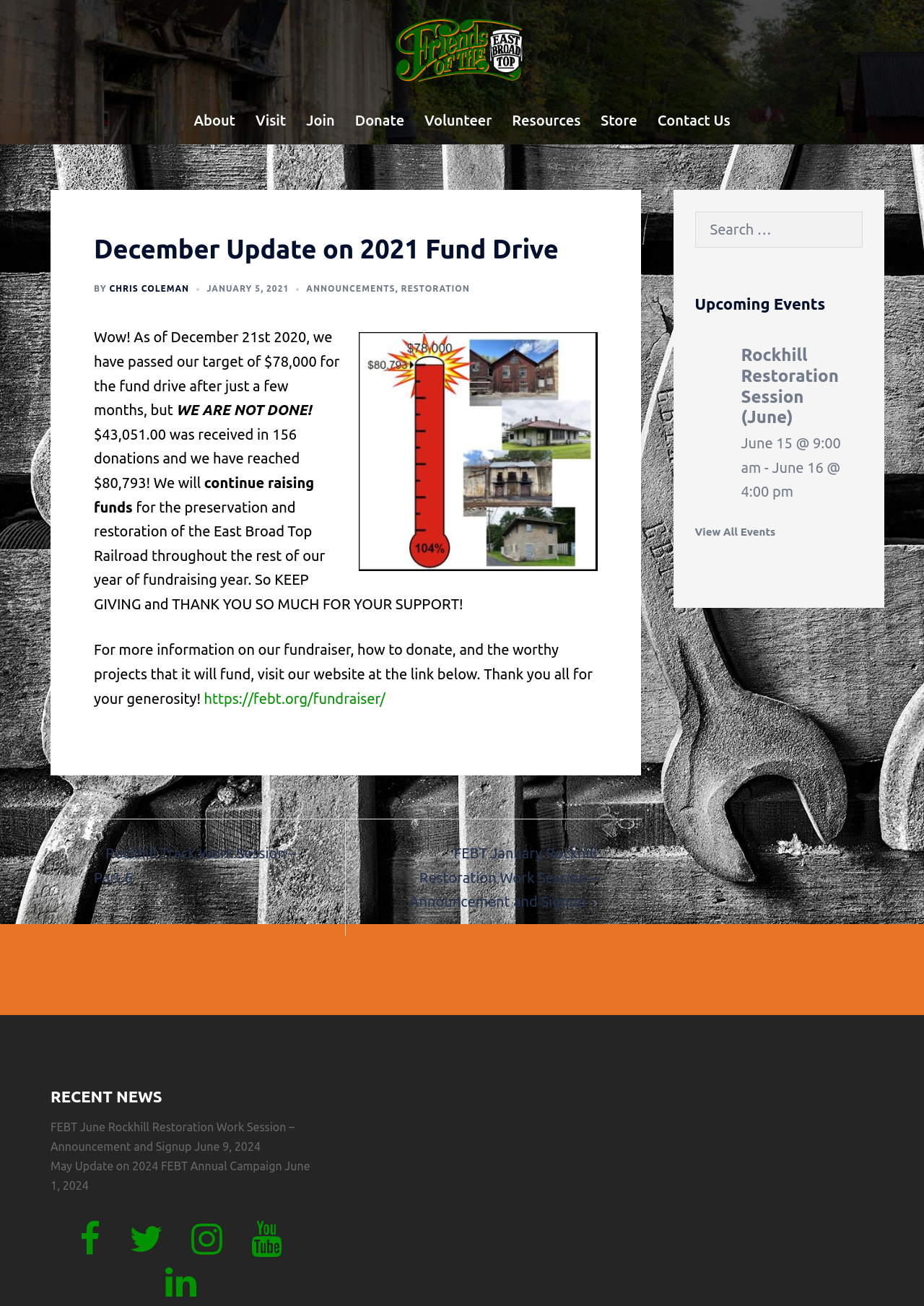Can you specify the bounding box coordinates of the area that needs to be clicked to fulfill the following instruction: "Search for something"?

[0.752, 0.162, 0.934, 0.192]